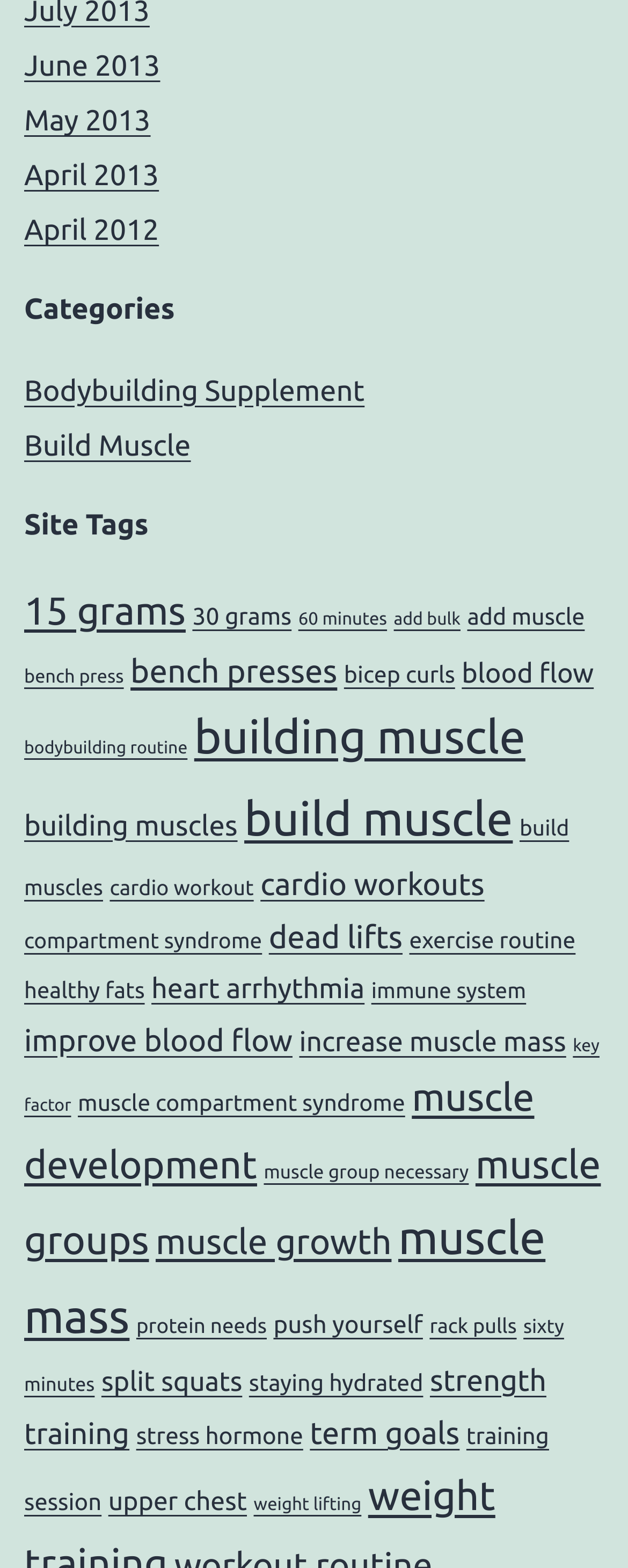Identify the bounding box coordinates of the area you need to click to perform the following instruction: "Learn about strength training".

[0.038, 0.87, 0.87, 0.925]